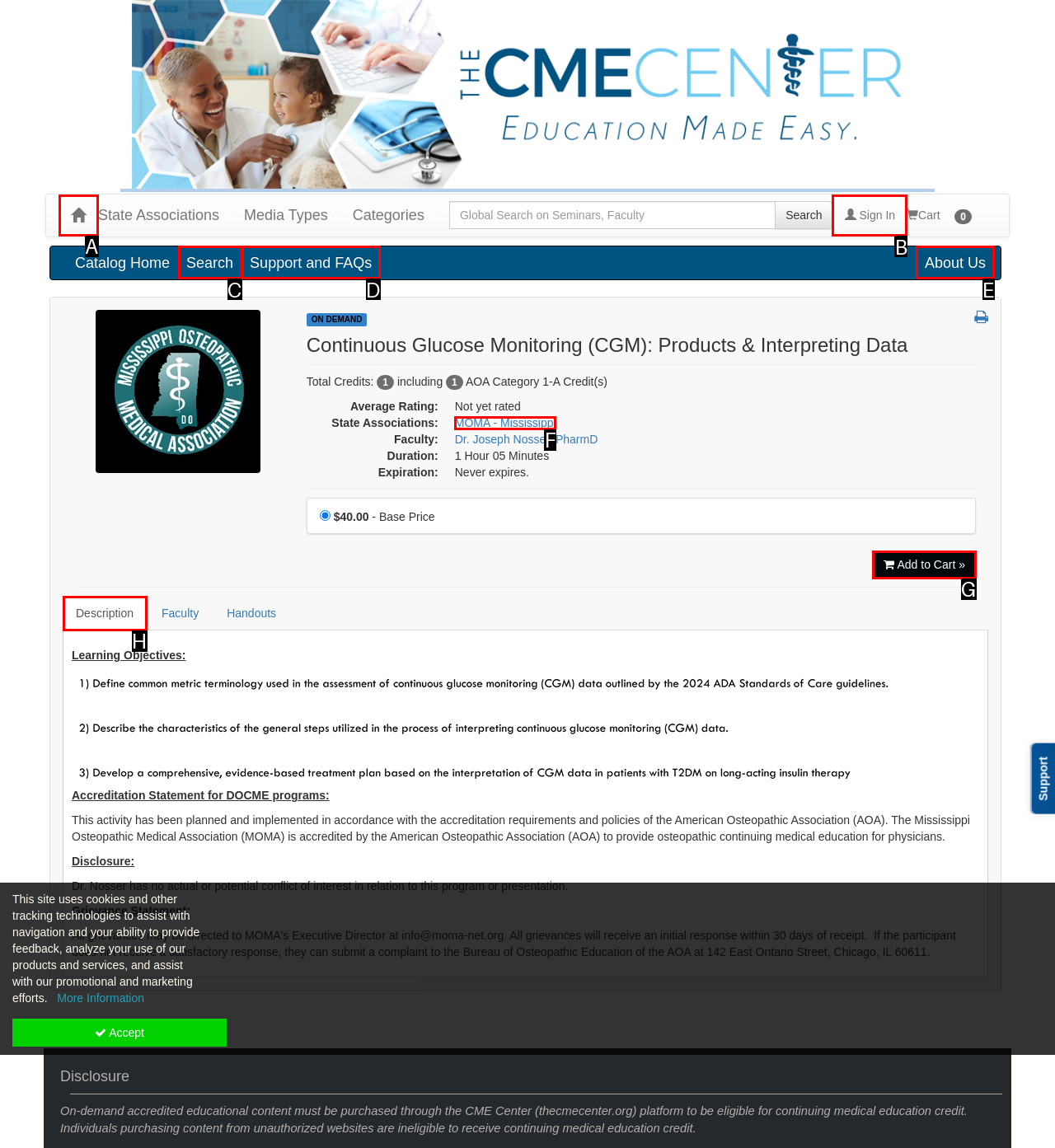Identify the correct UI element to click to achieve the task: Sign in.
Answer with the letter of the appropriate option from the choices given.

B